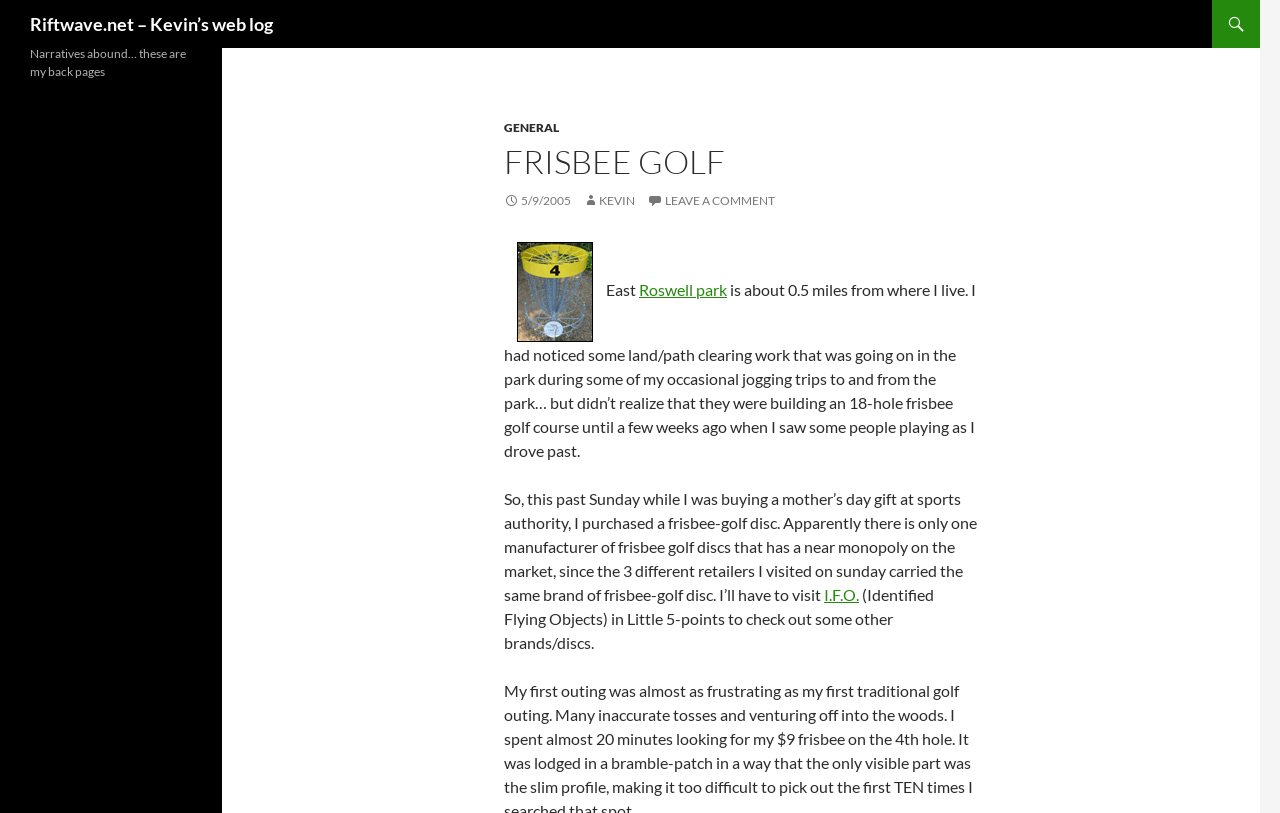Reply to the question with a brief word or phrase: What is the author's intention on Sunday?

Buying a mother's day gift